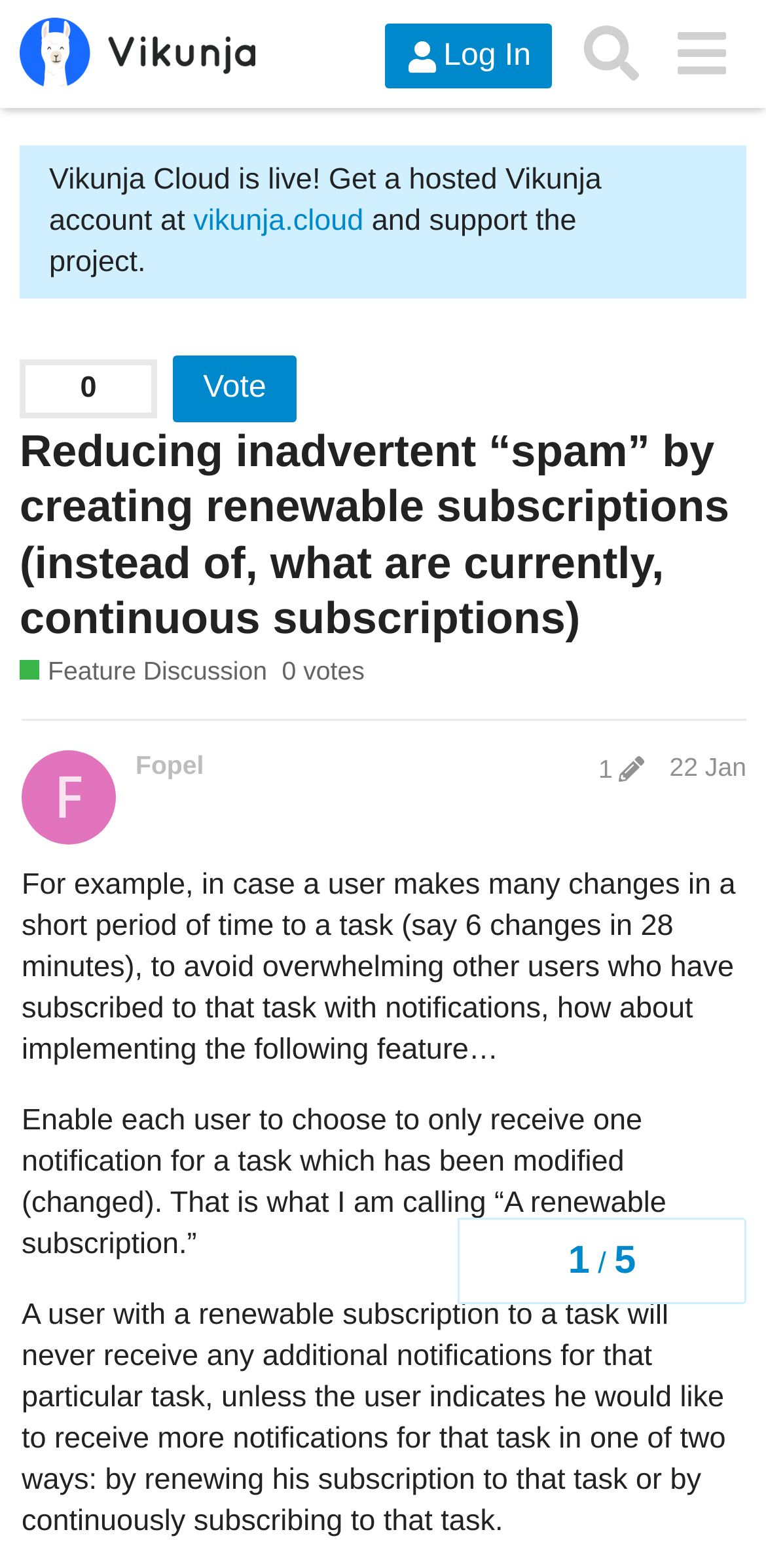Return the bounding box coordinates of the UI element that corresponds to this description: "Vote". The coordinates must be given as four float numbers in the range of 0 and 1, [left, top, right, bottom].

[0.226, 0.226, 0.387, 0.269]